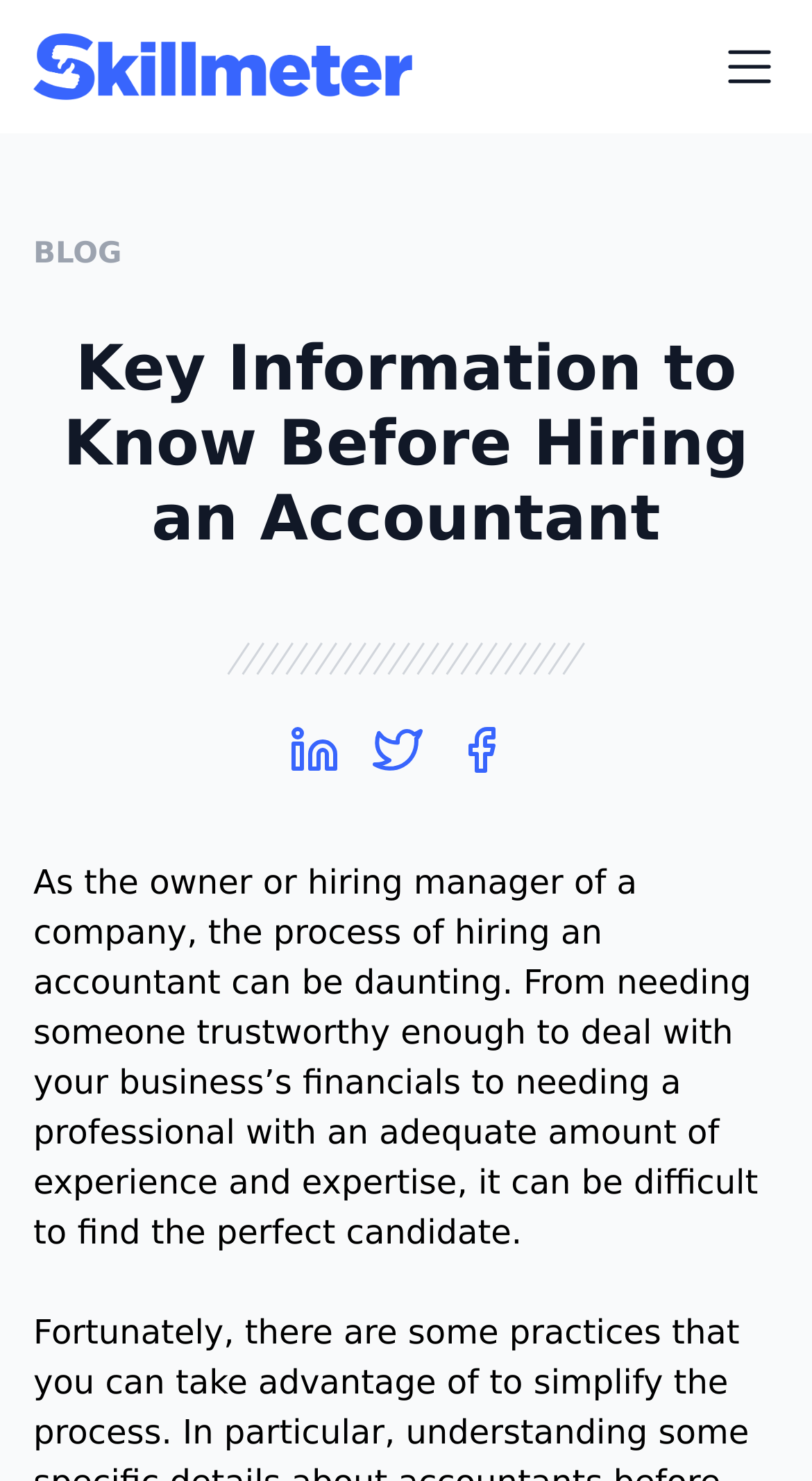Extract the bounding box of the UI element described as: "Blog".

[0.041, 0.16, 0.15, 0.183]